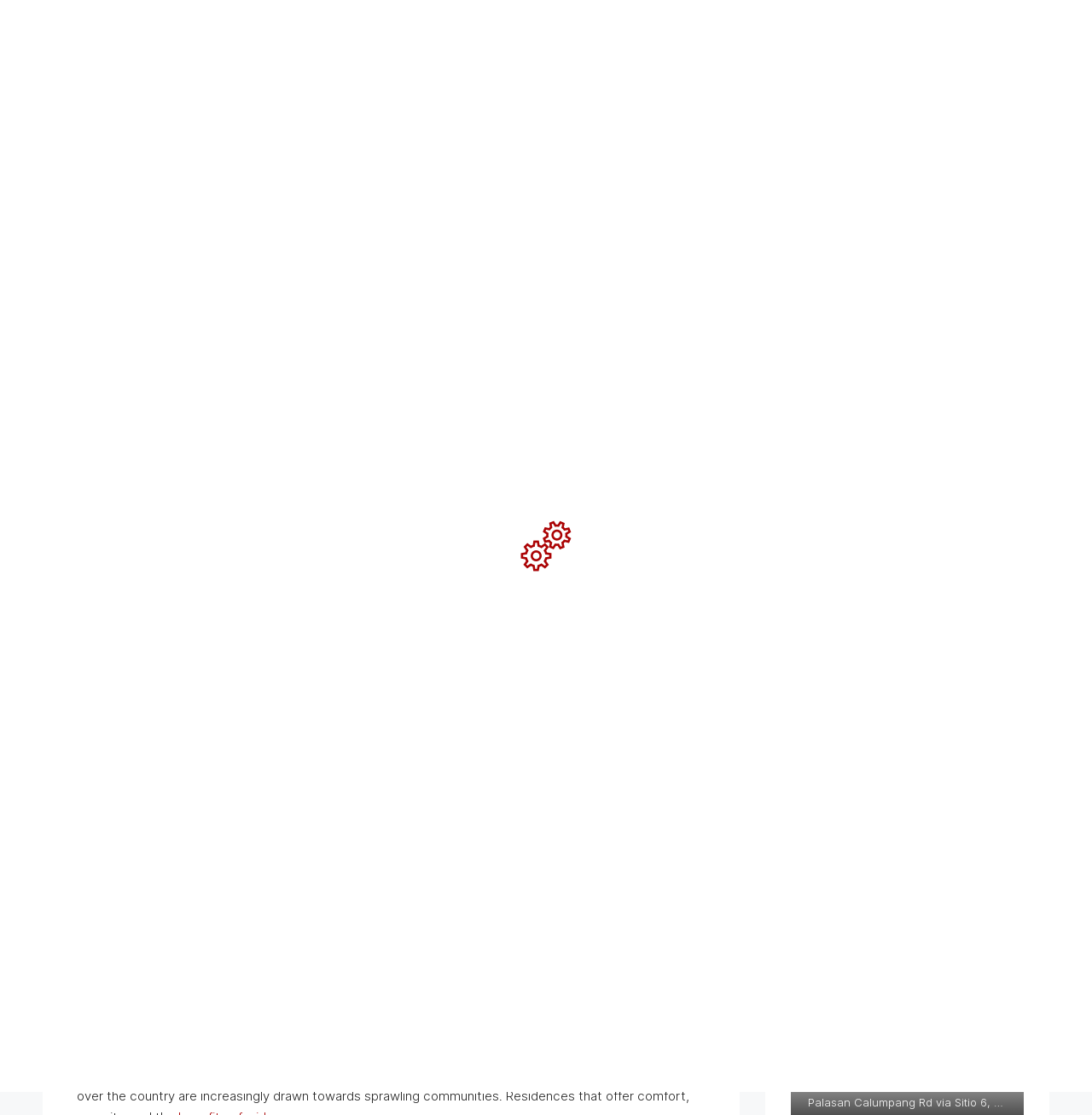Provide the bounding box coordinates of the HTML element this sentence describes: "Home". The bounding box coordinates consist of four float numbers between 0 and 1, i.e., [left, top, right, bottom].

[0.051, 0.113, 0.079, 0.132]